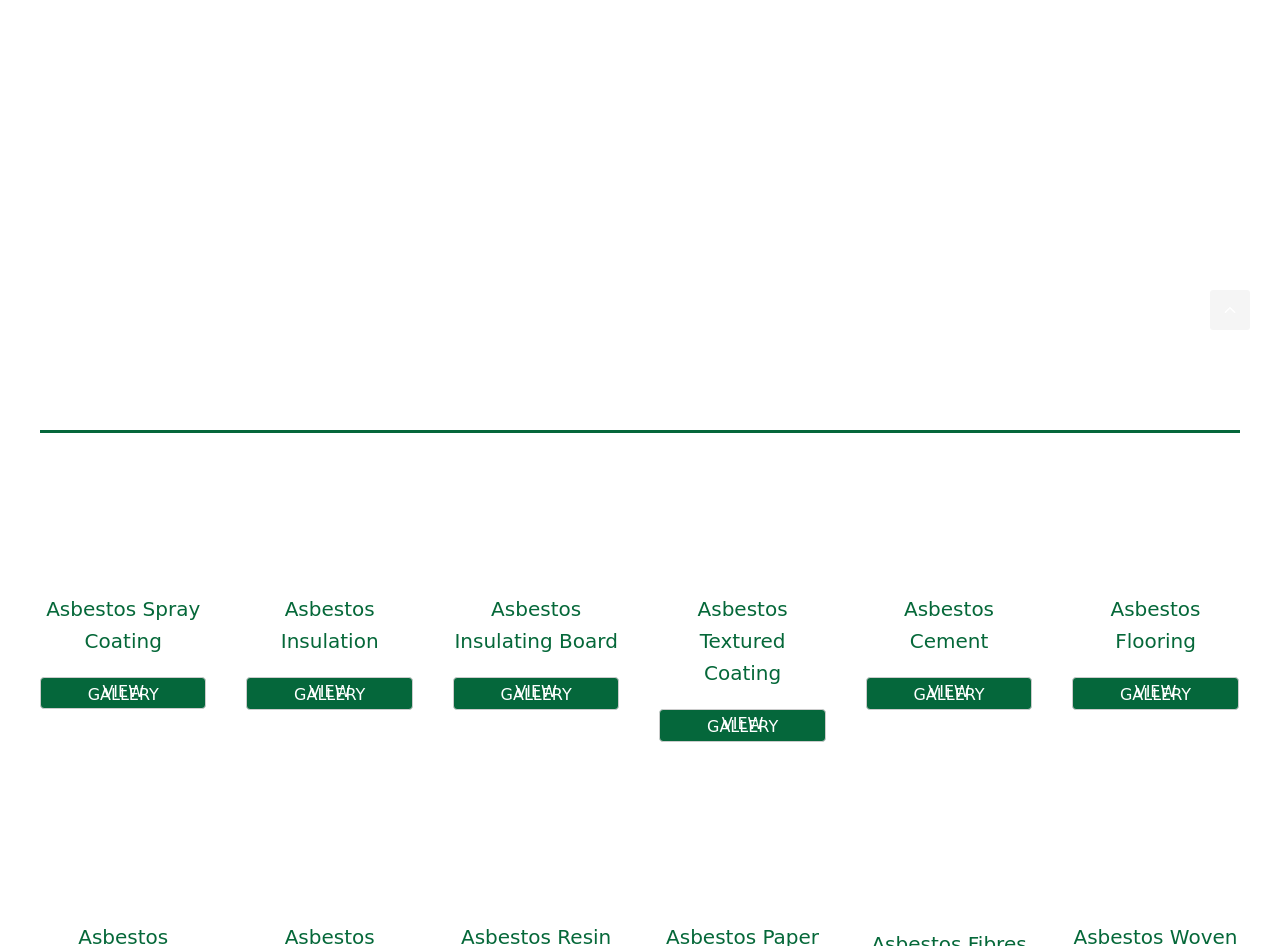Select the bounding box coordinates of the element I need to click to carry out the following instruction: "View January 2017".

None